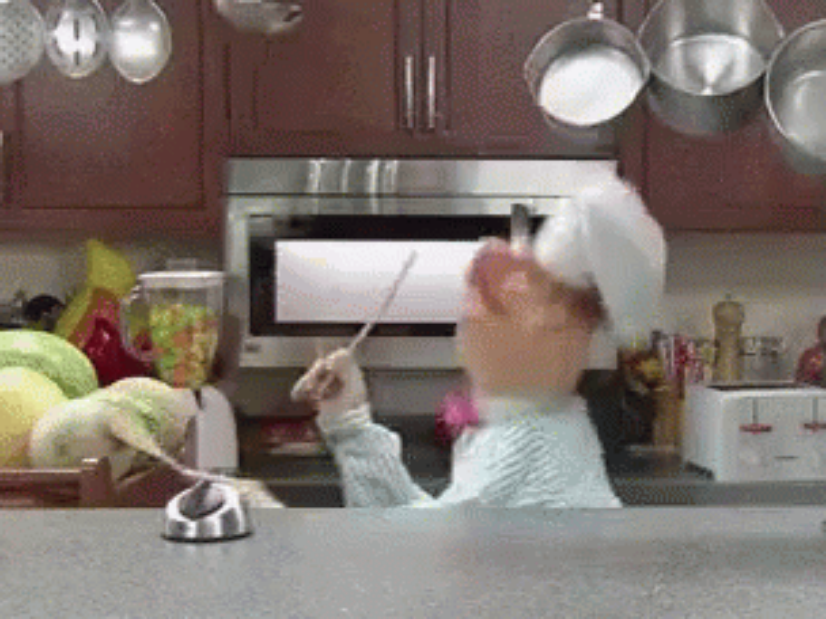Describe every detail you can see in the image.

In the animated GIF, a whimsical chef, characterized by a vibrant personality and comedic flair, is energetically drumming on melons with wooden spoons in a lively kitchen setting. The scene is filled with colorful ingredients and kitchenware, enhancing the cheerful atmosphere. This playful moment captures the lighthearted spirit associated with food preparation and humor, accompanied by a caption reassuring viewers, "We promise we’ll be more helpful than this guy." The imagery reflects the fun yet chaotic nature of culinary endeavors, especially in relation to the complex process of submitting a short code application, portraying an engaging mix of levity amid serious topics.